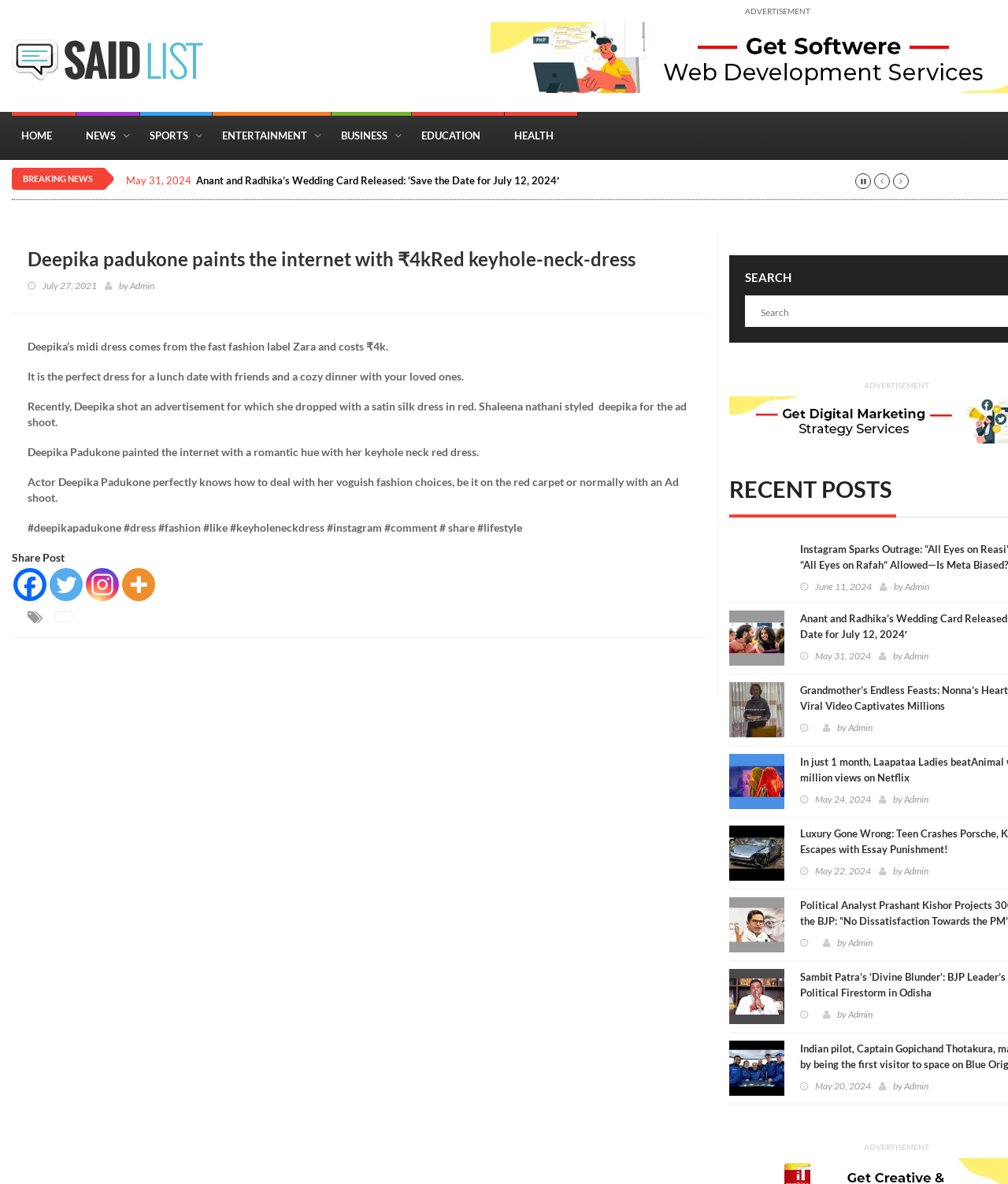Utilize the information from the image to answer the question in detail:
What is the occasion for which the dress is suitable?

I inferred this answer by reading the article's content, which states 'It is the perfect dress for a lunch date with friends and a cozy dinner with your loved ones.' This sentence explicitly mentions the occasions for which the dress is suitable.